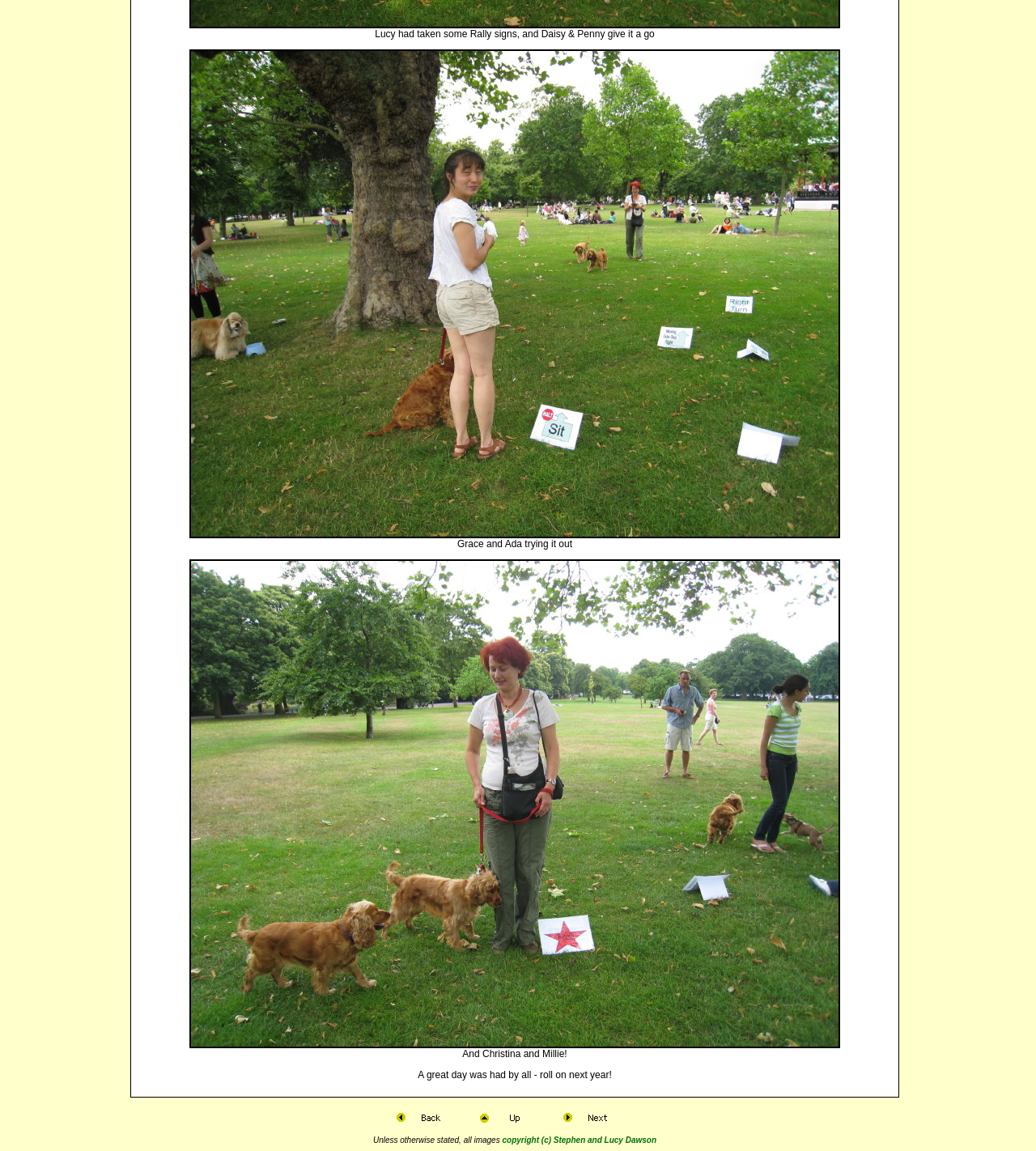Utilize the details in the image to thoroughly answer the following question: What navigation options are available?

By examining the LayoutTableCell element, I found three link elements with the text 'Back', 'Up', and 'Next', indicating that these navigation options are available on this webpage.